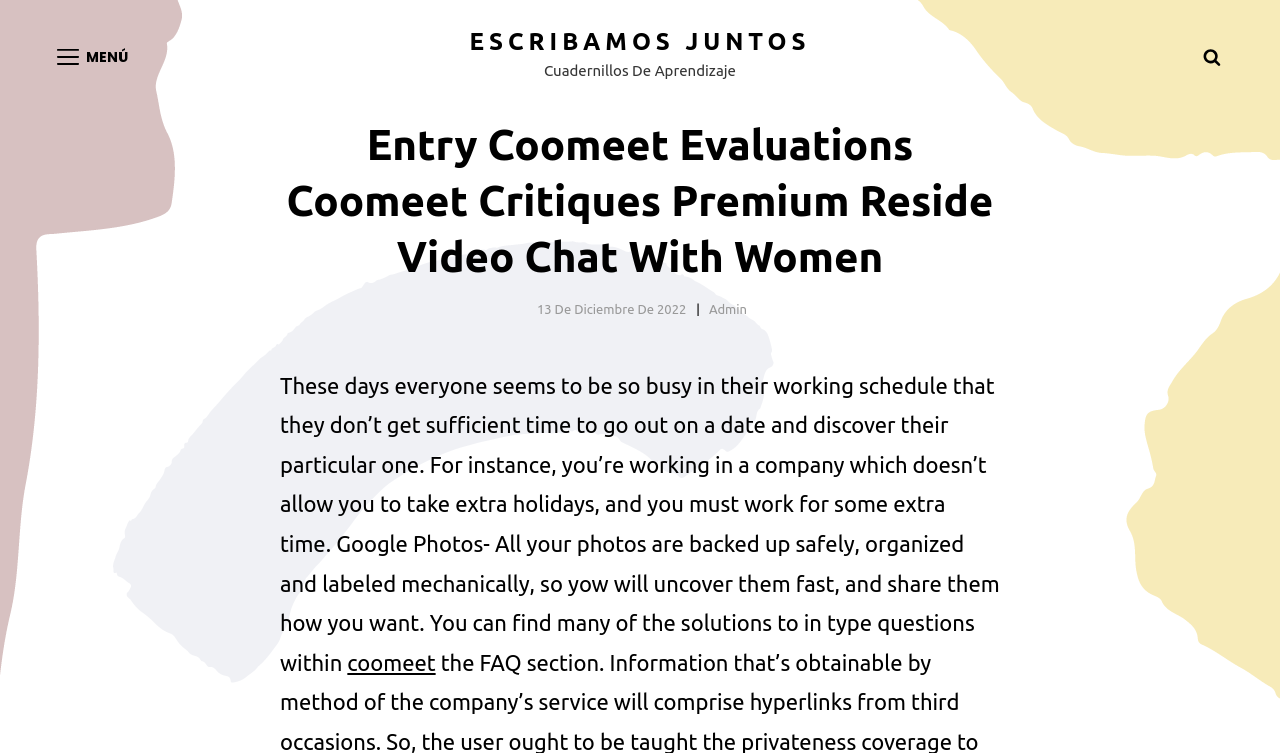What is the name of the platform mentioned in the text?
Using the screenshot, give a one-word or short phrase answer.

Google Photos